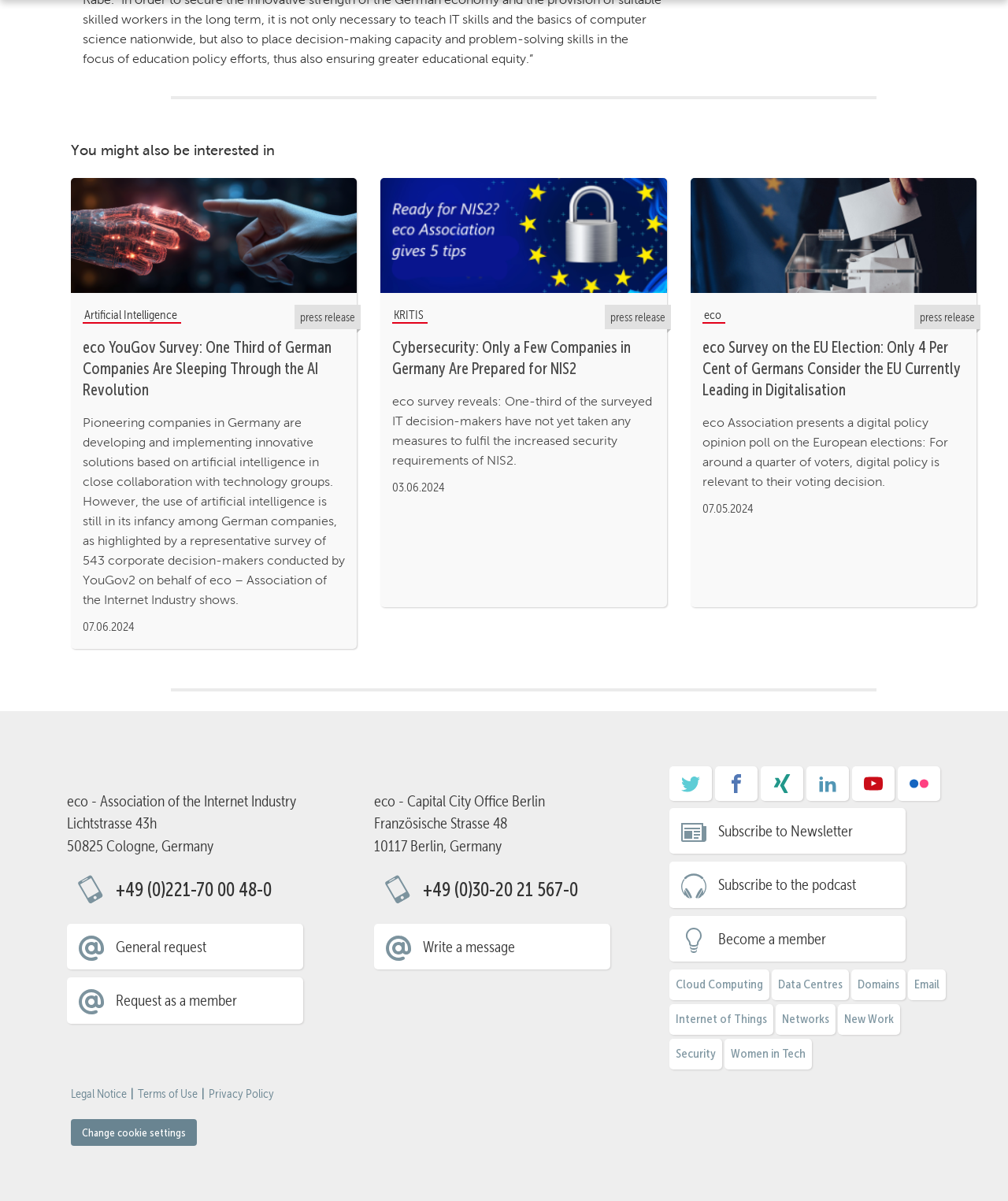Locate the bounding box of the UI element with the following description: "name="s" placeholder="Search" title="Search for:"".

None